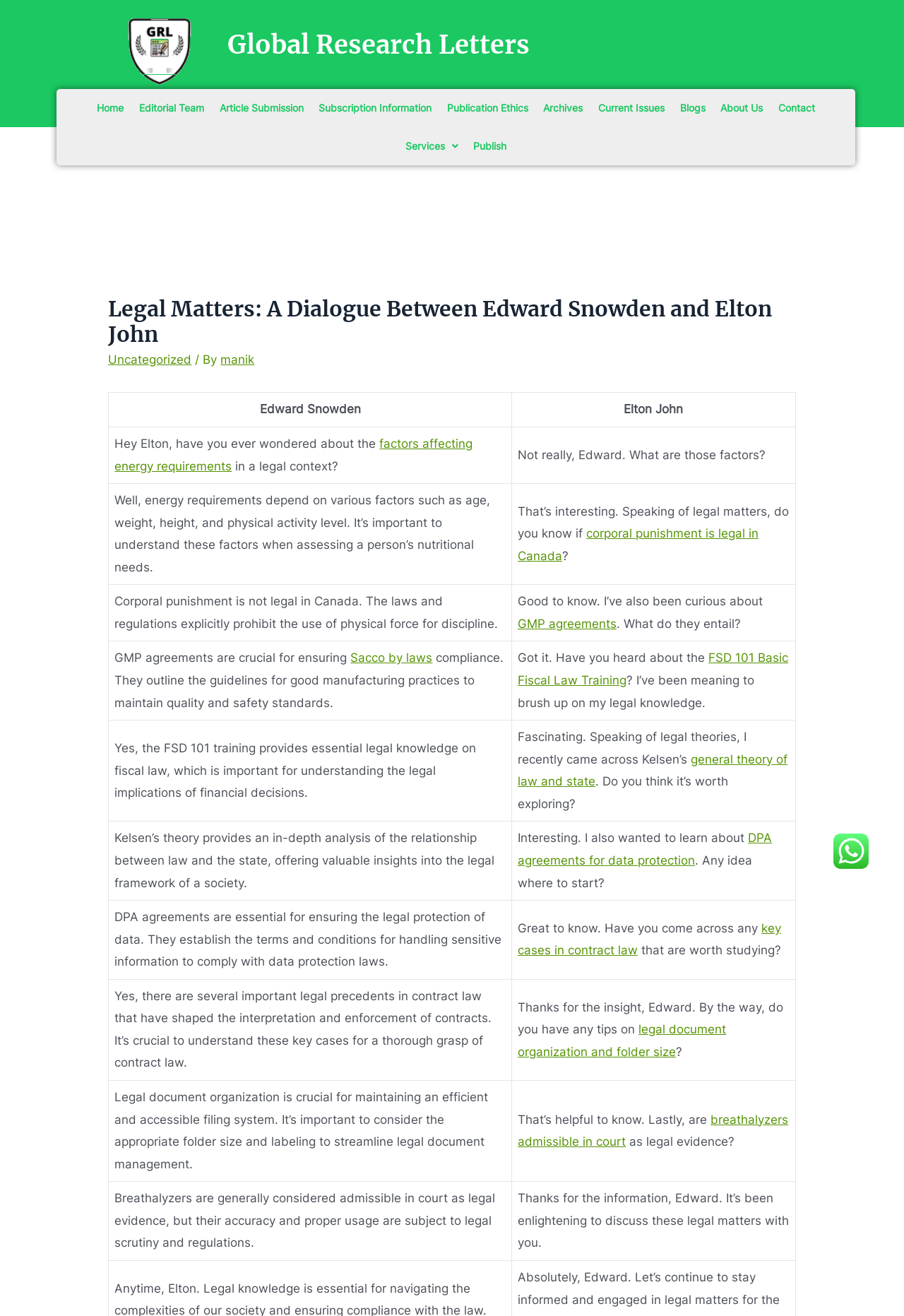Please identify the bounding box coordinates of the element's region that I should click in order to complete the following instruction: "Click on the 'GMP agreements' link". The bounding box coordinates consist of four float numbers between 0 and 1, i.e., [left, top, right, bottom].

[0.573, 0.469, 0.682, 0.479]